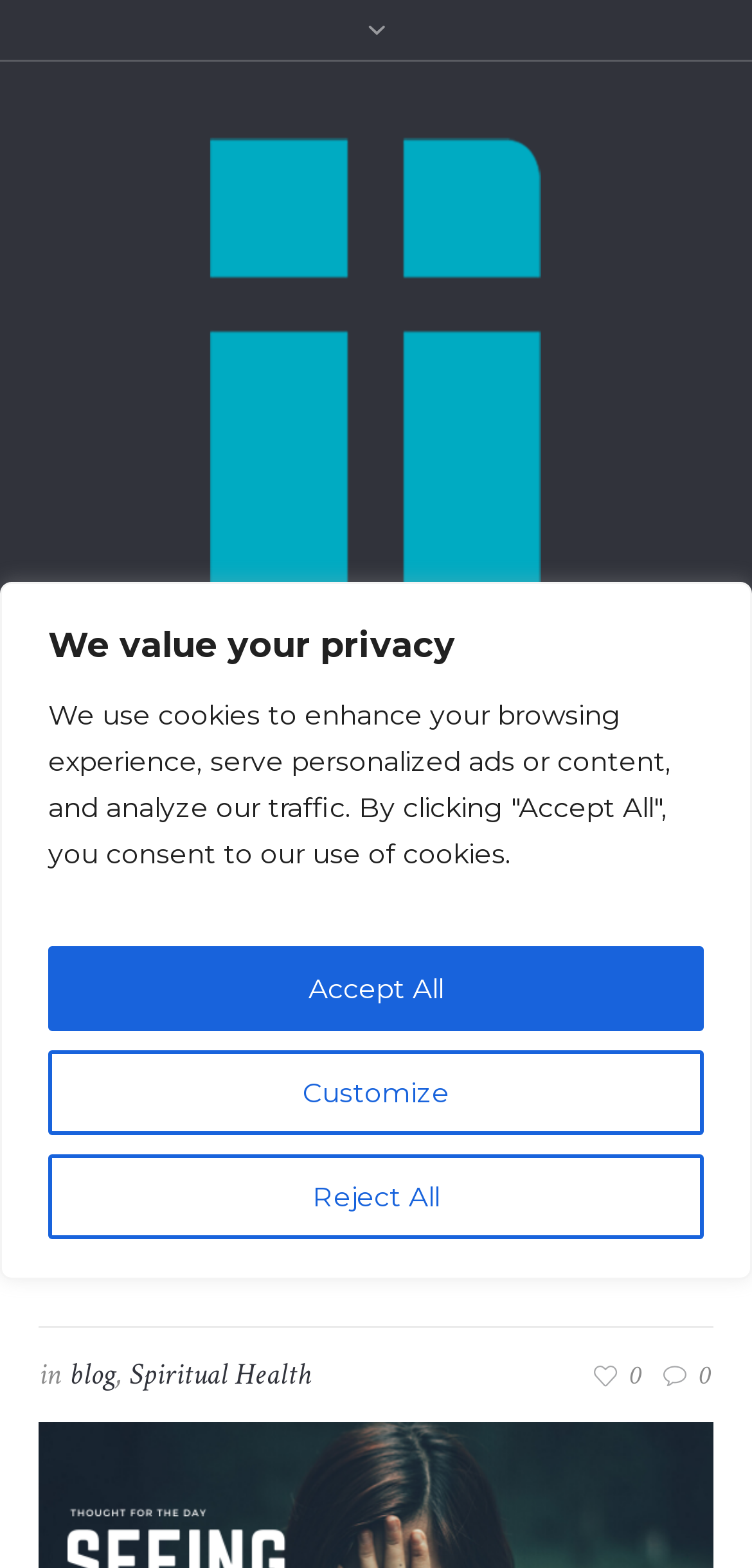Identify the webpage's primary heading and generate its text.

Thought for the day: Seeing faces